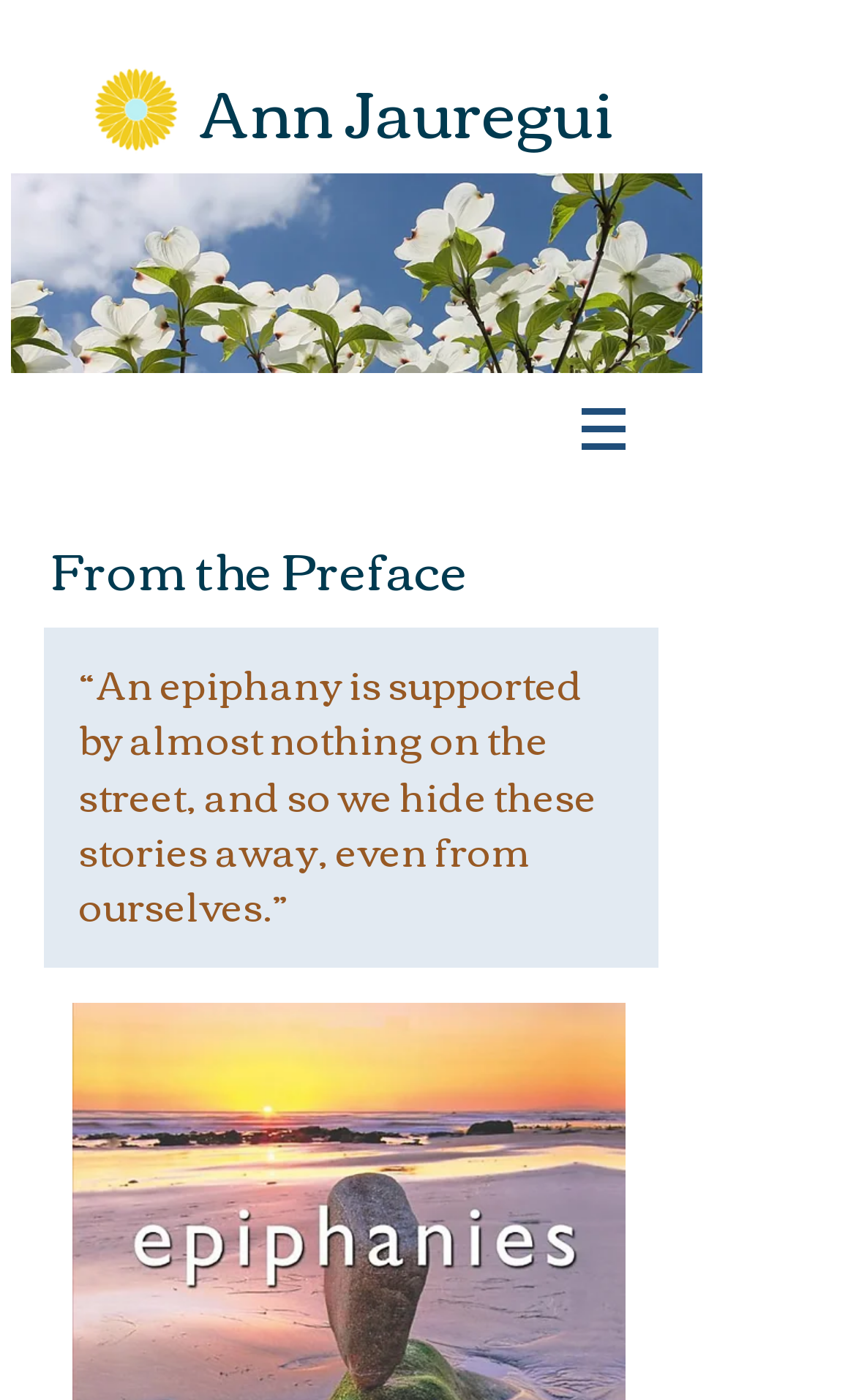Respond to the following question using a concise word or phrase: 
What is the main topic of the webpage?

Book